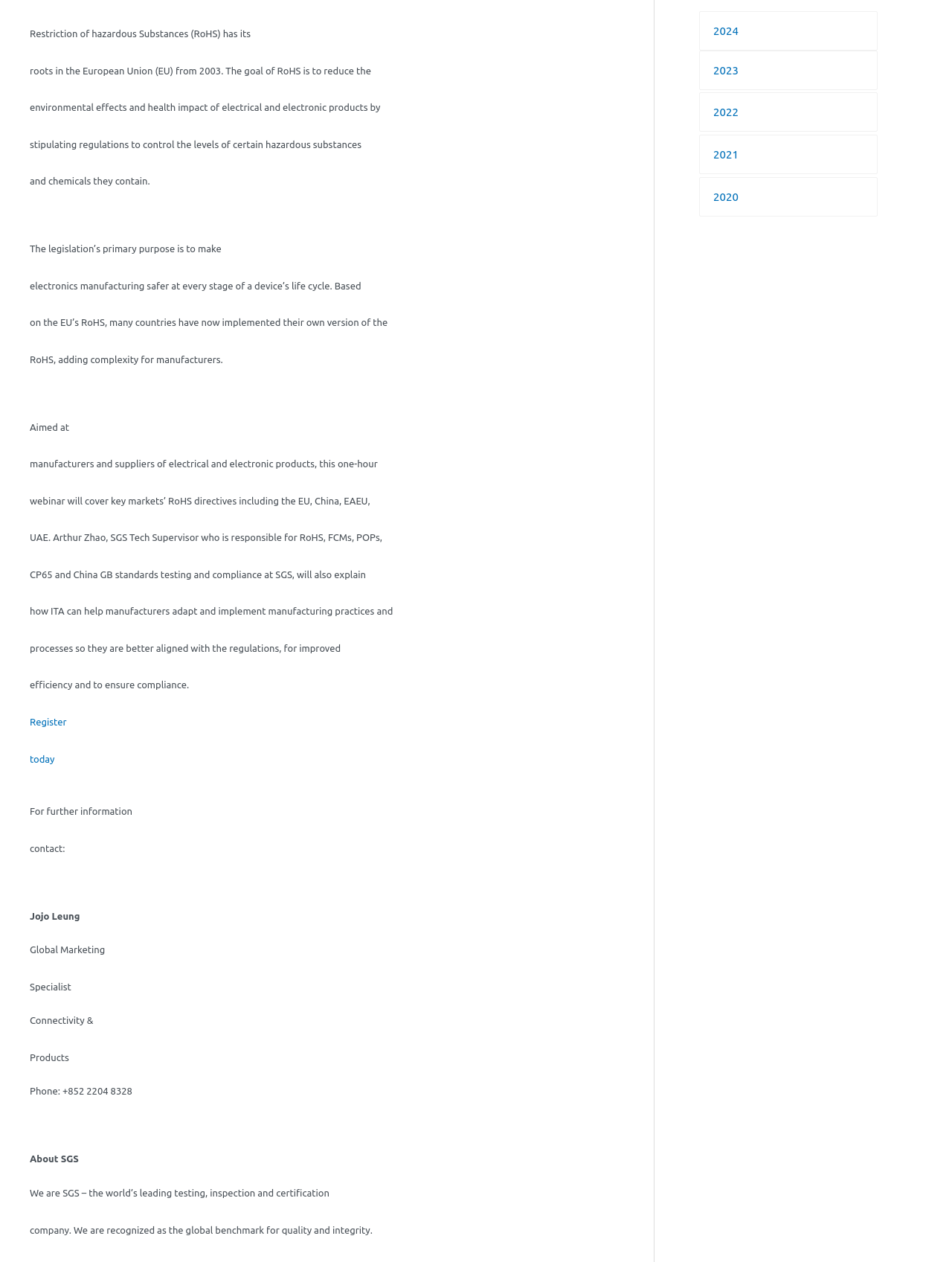Determine the bounding box coordinates for the UI element matching this description: "Register today".

[0.031, 0.568, 0.07, 0.605]